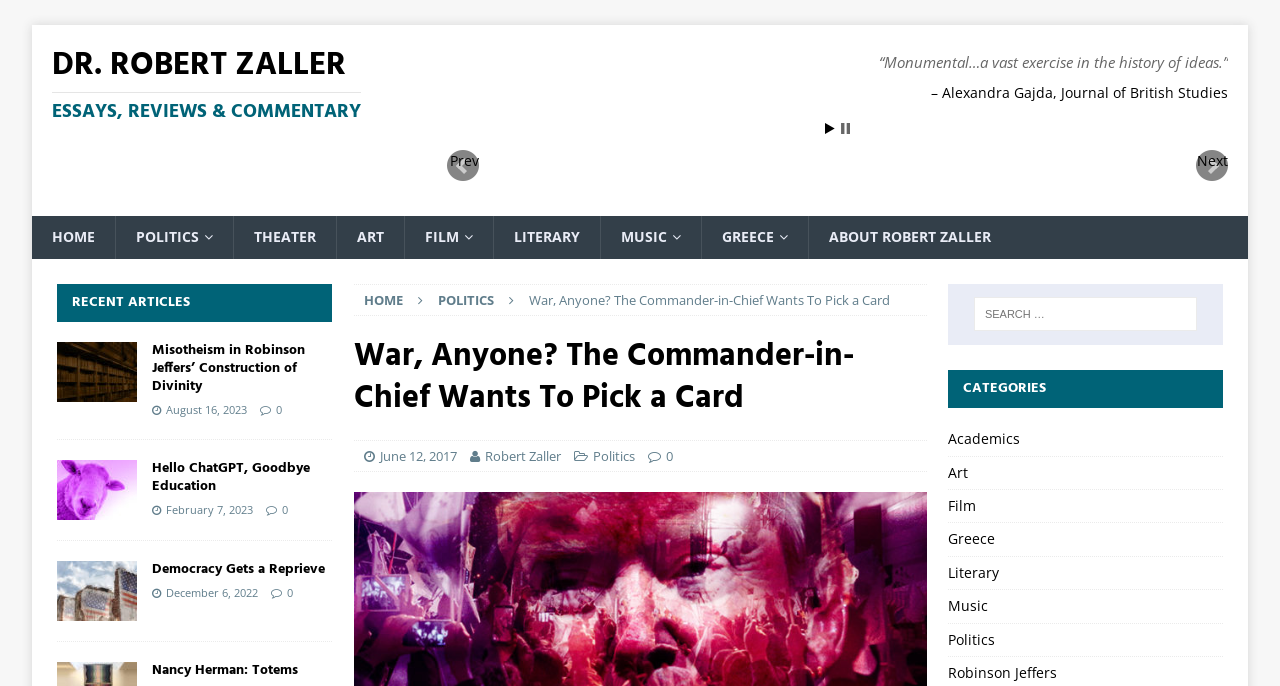Determine the bounding box coordinates of the clickable element necessary to fulfill the instruction: "explore divorce attorney services". Provide the coordinates as four float numbers within the 0 to 1 range, i.e., [left, top, right, bottom].

None